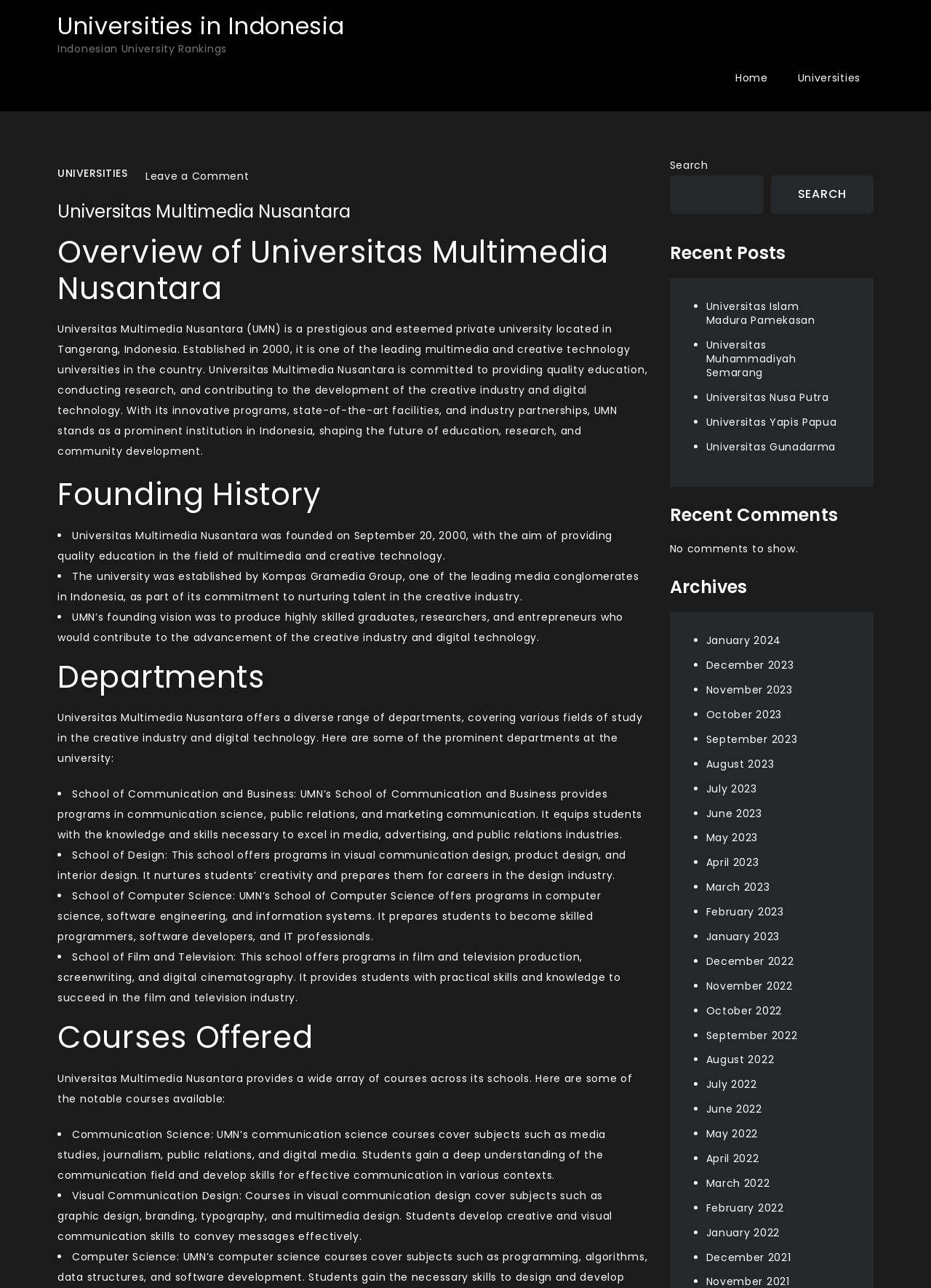What is the name of the media conglomerate that established the university?
Please provide a comprehensive answer to the question based on the webpage screenshot.

The name of the media conglomerate that established the university can be found in the paragraph 'The university was established by Kompas Gramedia Group, one of the leading media conglomerates in Indonesia, as part of its commitment to nurturing talent in the creative industry.' which provides information about the university's history.